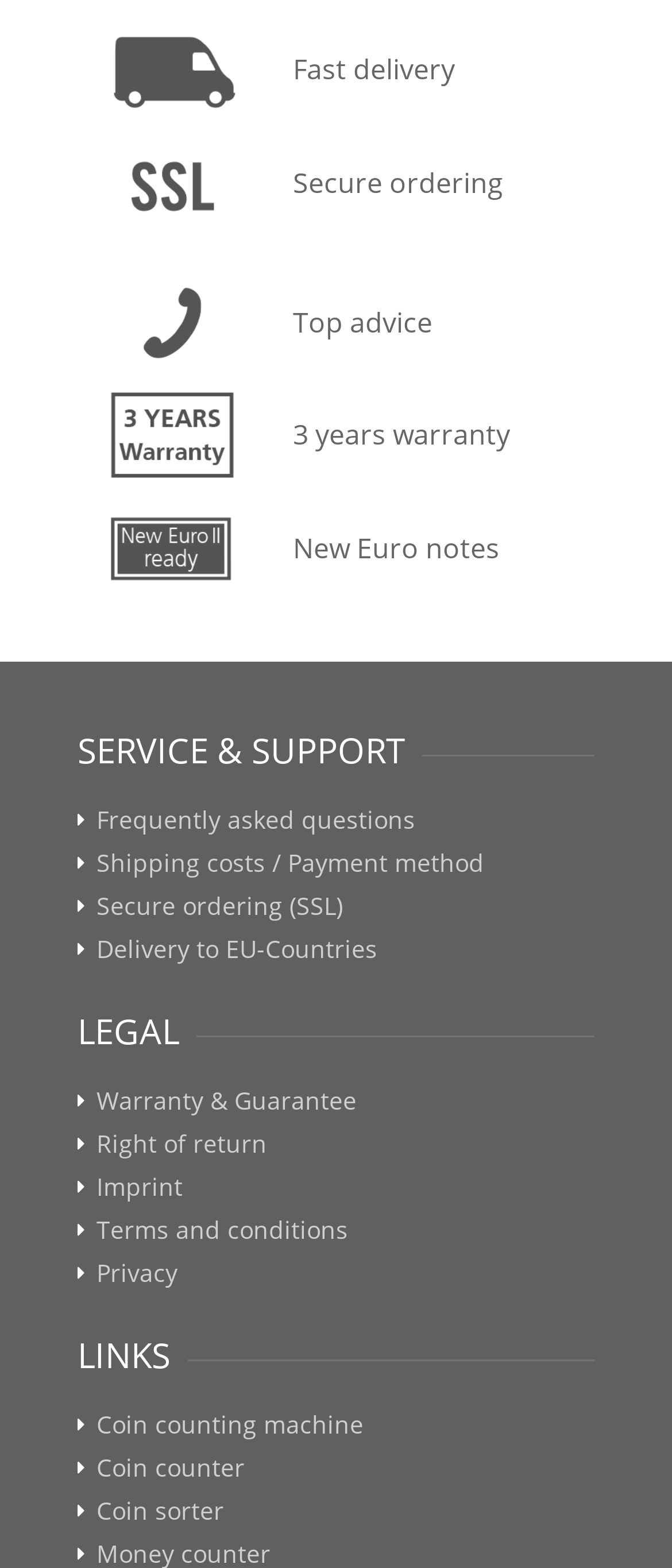Pinpoint the bounding box coordinates of the area that should be clicked to complete the following instruction: "Check Secure ordering (SSL)". The coordinates must be given as four float numbers between 0 and 1, i.e., [left, top, right, bottom].

[0.144, 0.568, 0.51, 0.595]